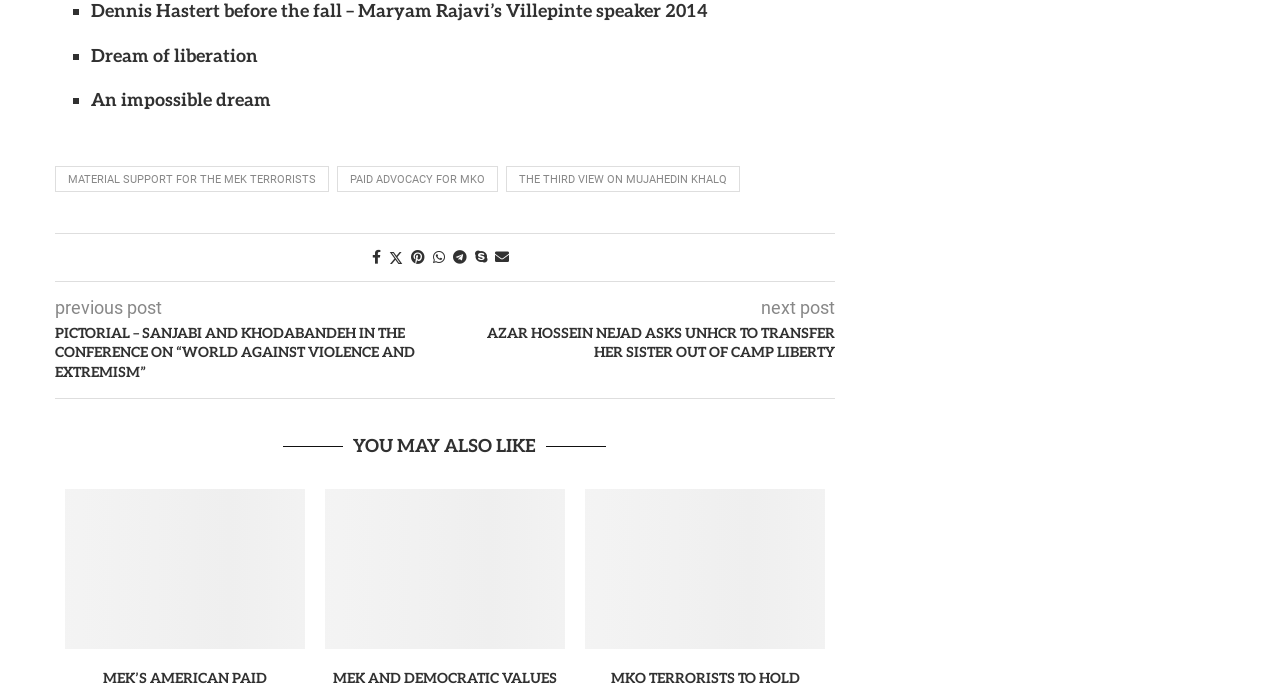Please locate the bounding box coordinates of the element that should be clicked to achieve the given instruction: "Click on the link 'Dennis Hastert before the fall – Maryam Rajavi’s Villepinte speaker 2014'".

[0.071, 0.002, 0.553, 0.032]